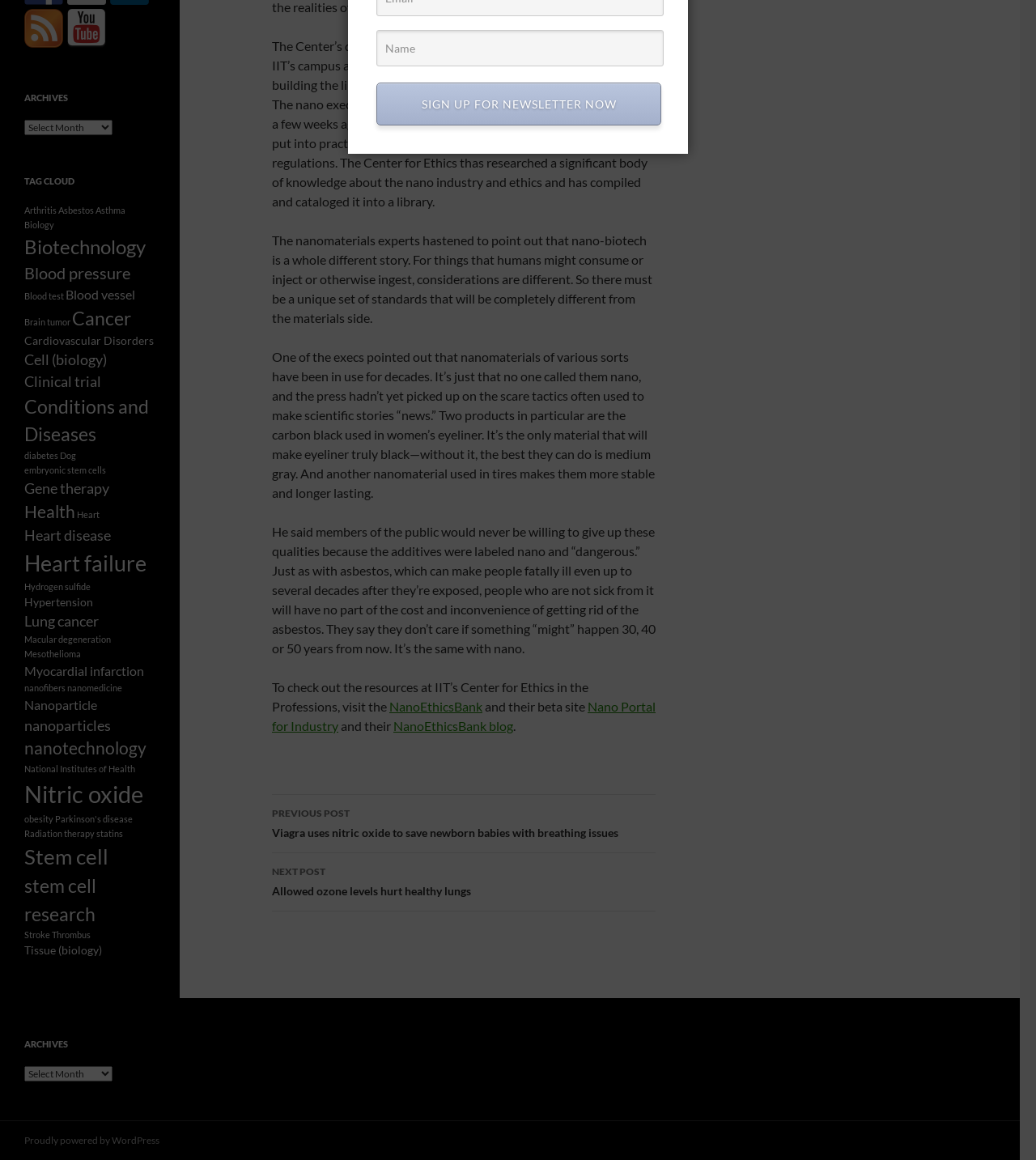Provide the bounding box coordinates of the HTML element this sentence describes: "Biology". The bounding box coordinates consist of four float numbers between 0 and 1, i.e., [left, top, right, bottom].

[0.023, 0.189, 0.052, 0.198]